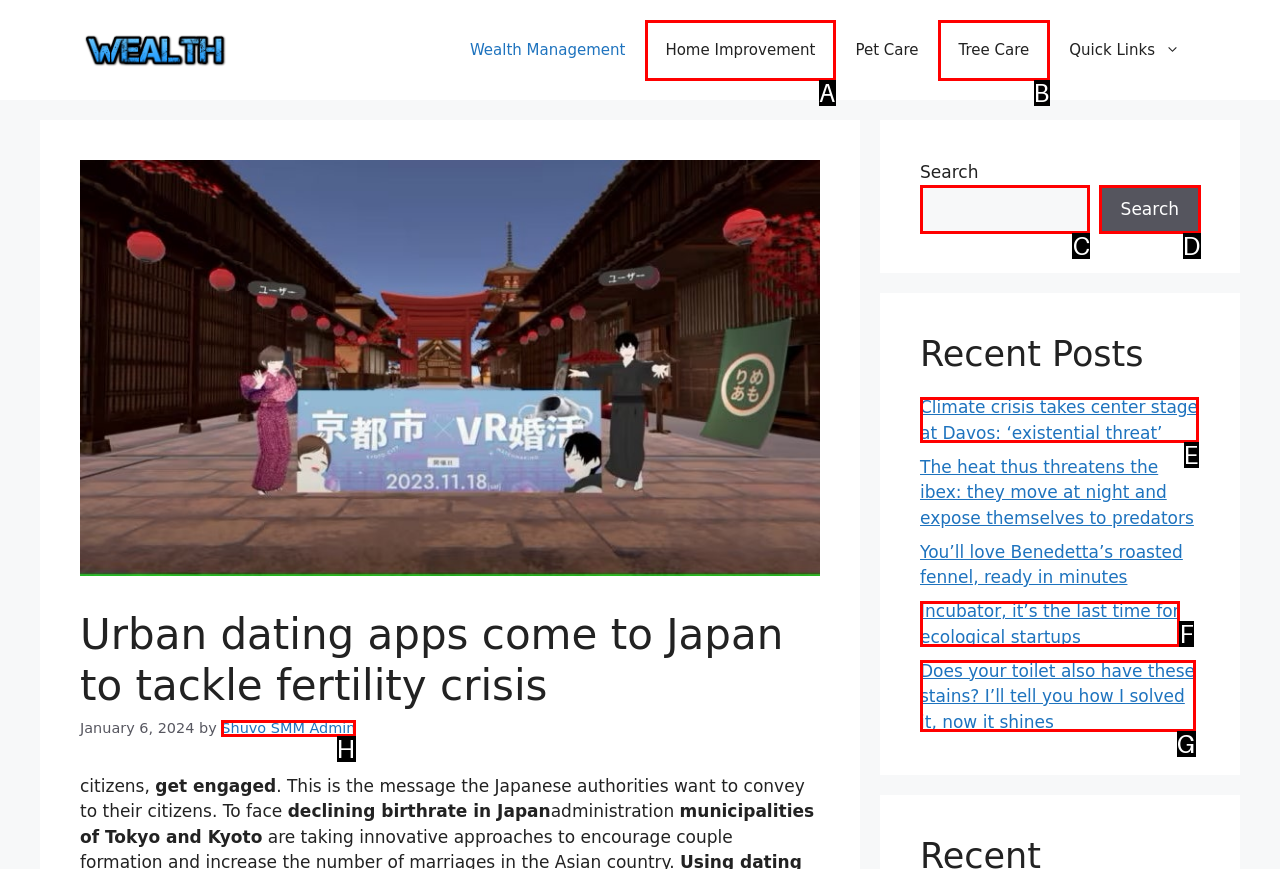From the options provided, determine which HTML element best fits the description: parent_node: Search name="s". Answer with the correct letter.

C